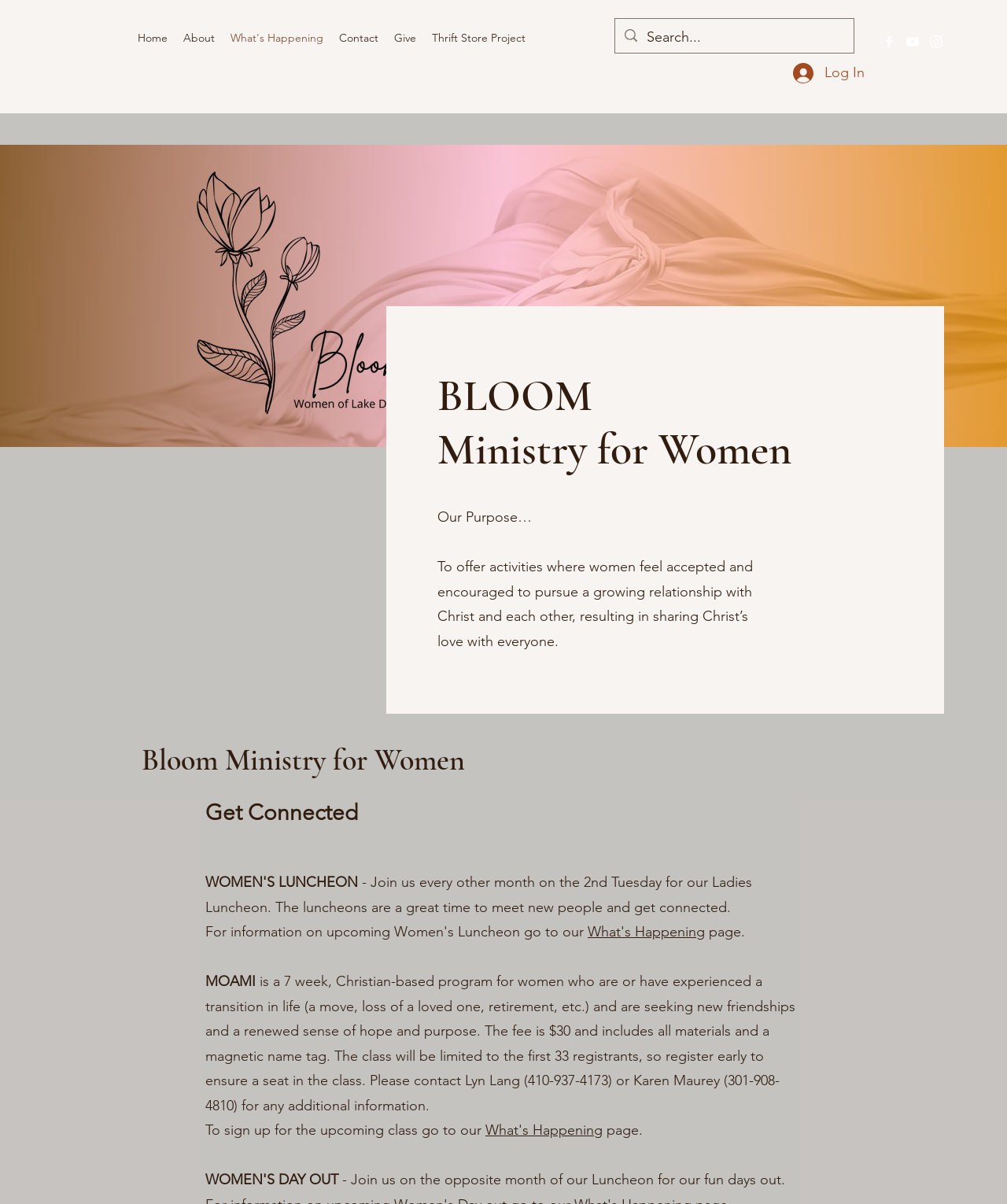Identify the bounding box coordinates for the UI element described as: "Give".

[0.384, 0.022, 0.421, 0.041]